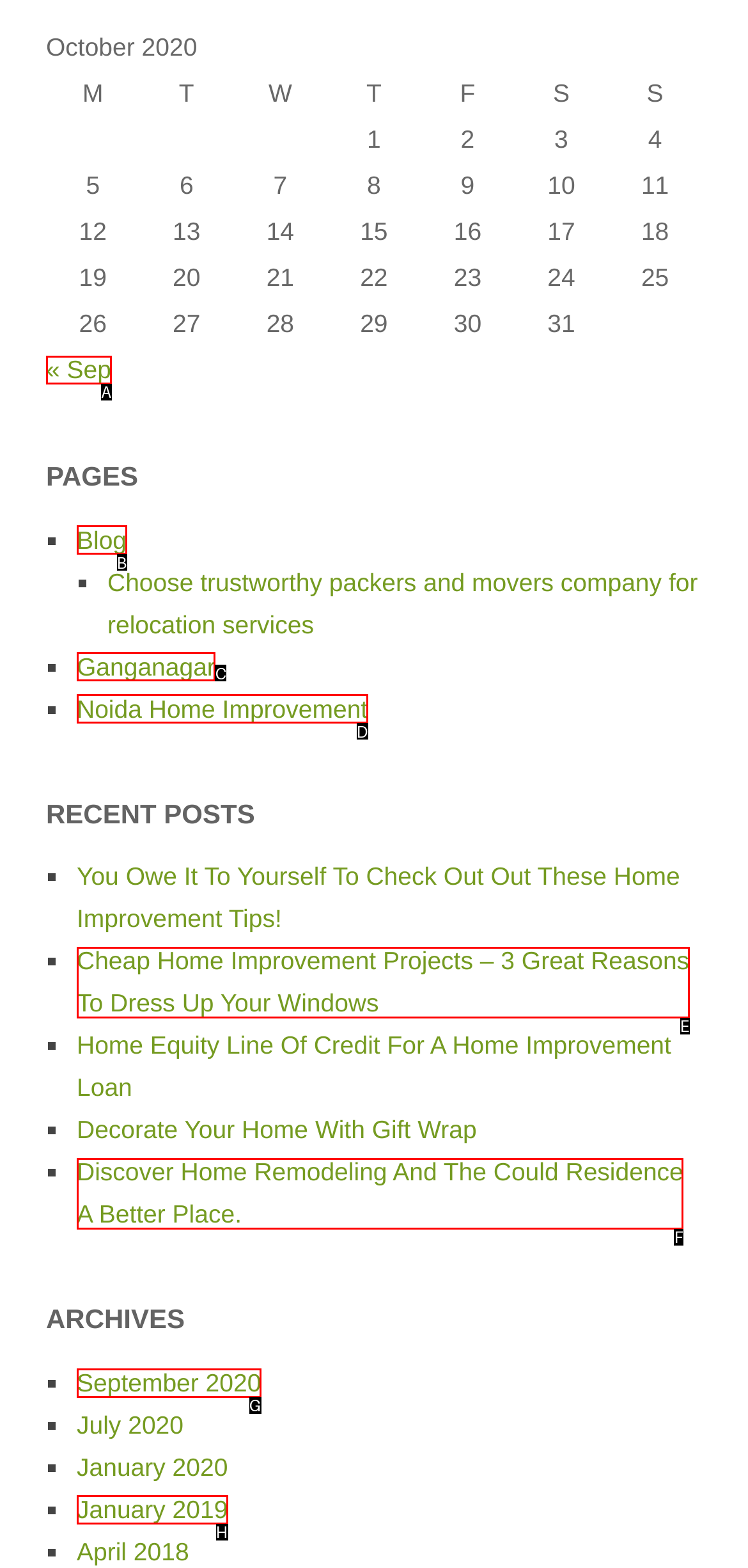For the instruction: Click on the 'Admin' link, which HTML element should be clicked?
Respond with the letter of the appropriate option from the choices given.

None